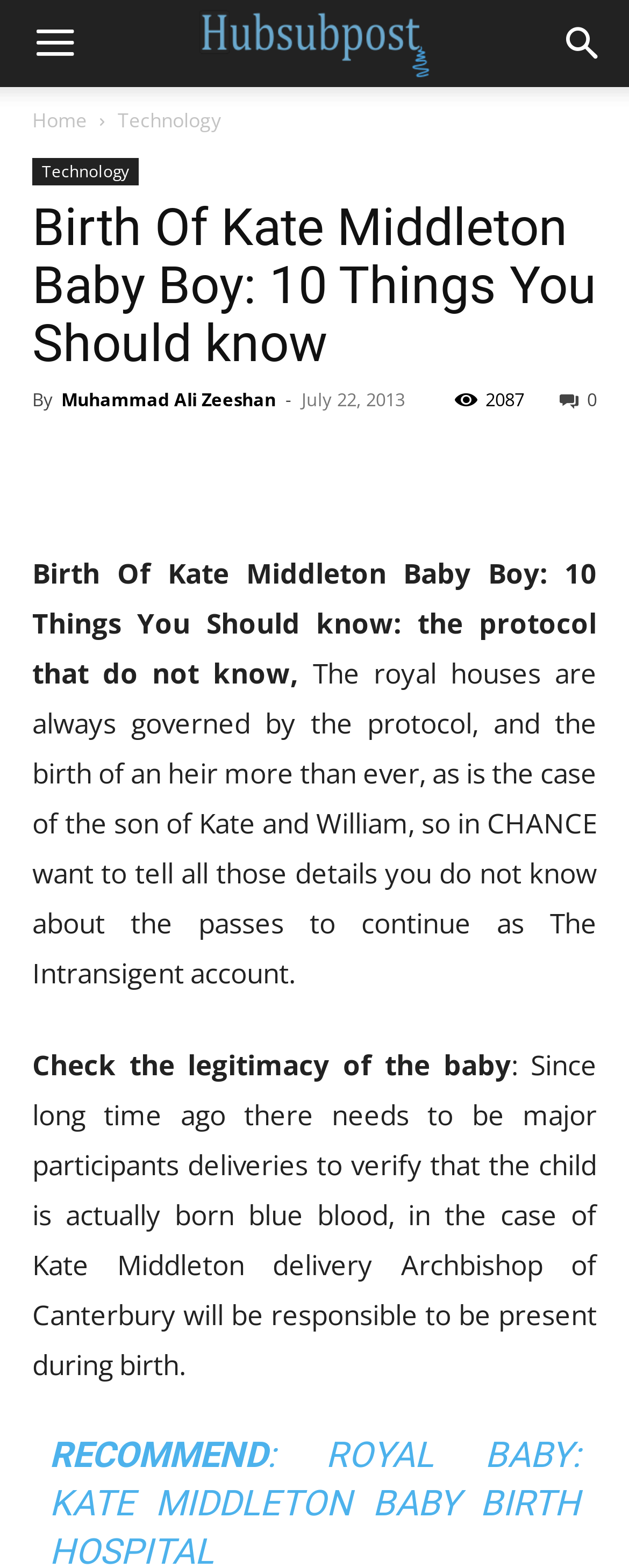Given the element description, predict the bounding box coordinates in the format (top-left x, top-left y, bottom-right x, bottom-right y). Make sure all values are between 0 and 1. Here is the element description: Facebook

[0.051, 0.281, 0.154, 0.322]